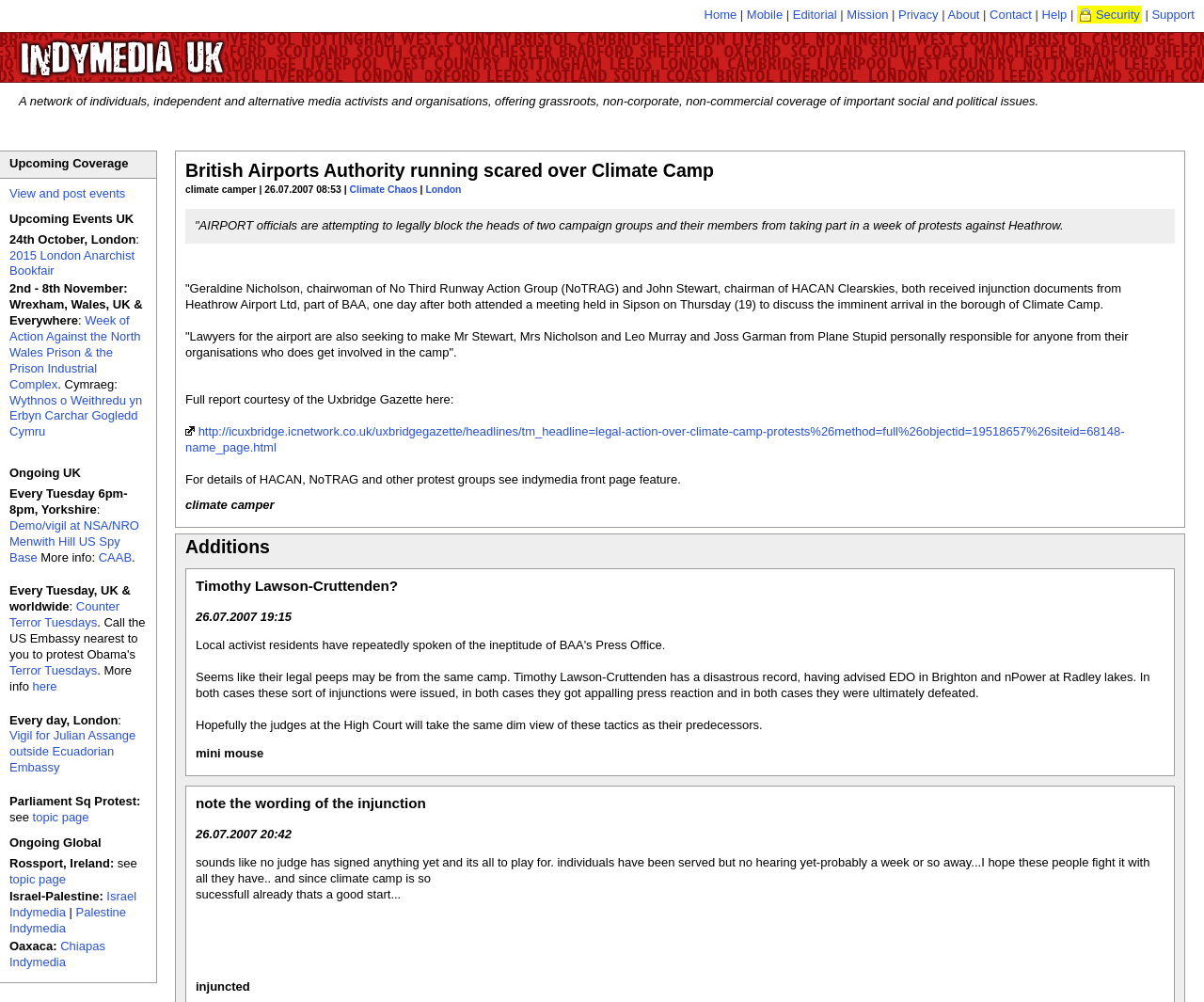Can you find the bounding box coordinates of the area I should click to execute the following instruction: "Check the 'Upcoming Coverage' section"?

[0.008, 0.156, 0.107, 0.17]